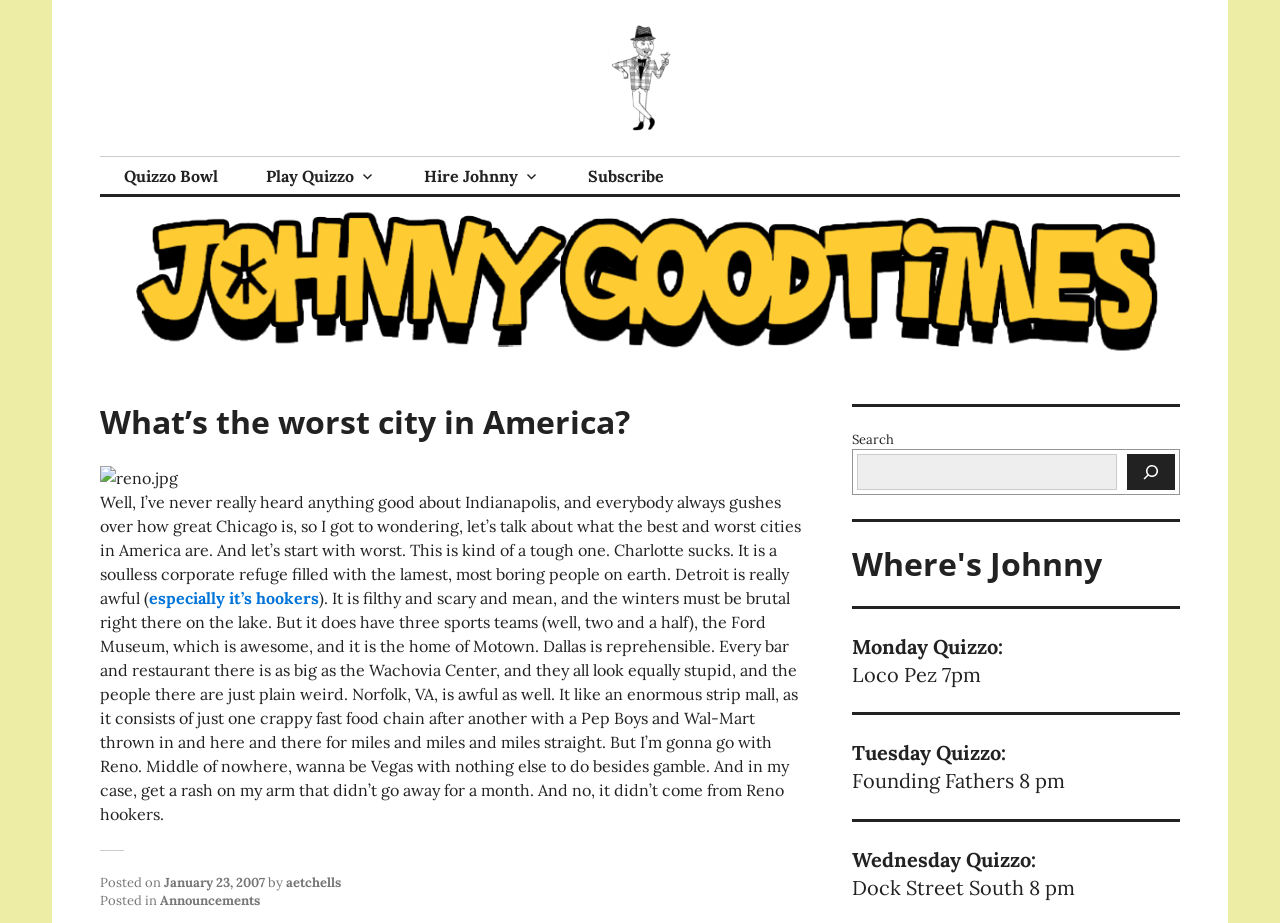What is the author of the article?
Using the information presented in the image, please offer a detailed response to the question.

I found the author's name by looking at the footer section of the webpage, where it says 'Posted by aetchells'.